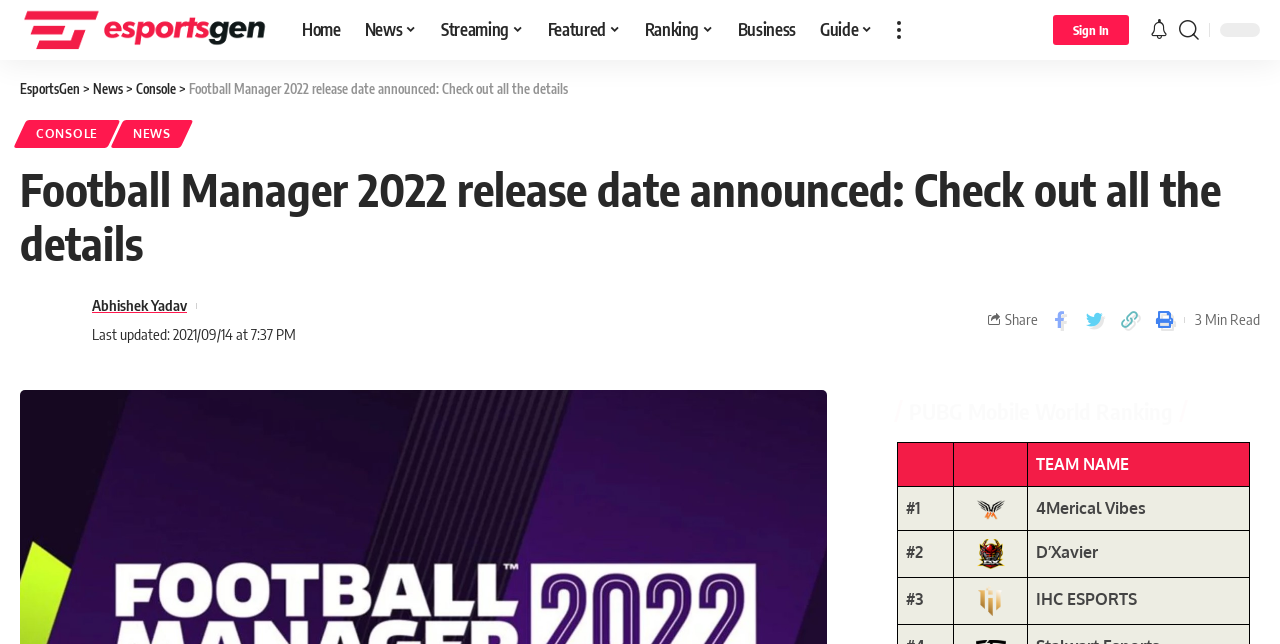Please provide the bounding box coordinates for the element that needs to be clicked to perform the instruction: "Check out the 'News' section". The coordinates must consist of four float numbers between 0 and 1, formatted as [left, top, right, bottom].

[0.073, 0.126, 0.096, 0.151]